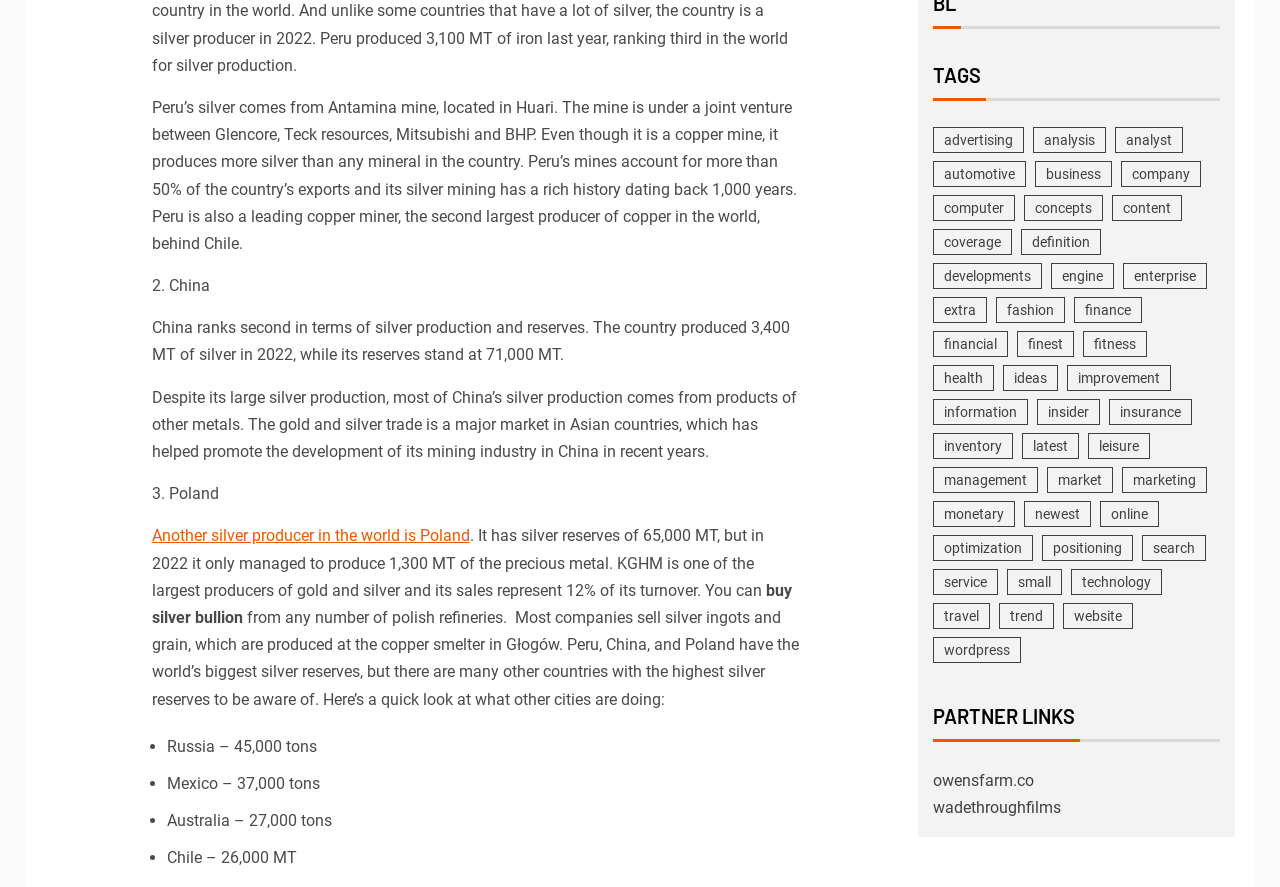How much silver did China produce in 2022?
Please respond to the question thoroughly and include all relevant details.

The text states that China produced 3,400 MT of silver in 2022, making it the second-largest silver producer in the world.